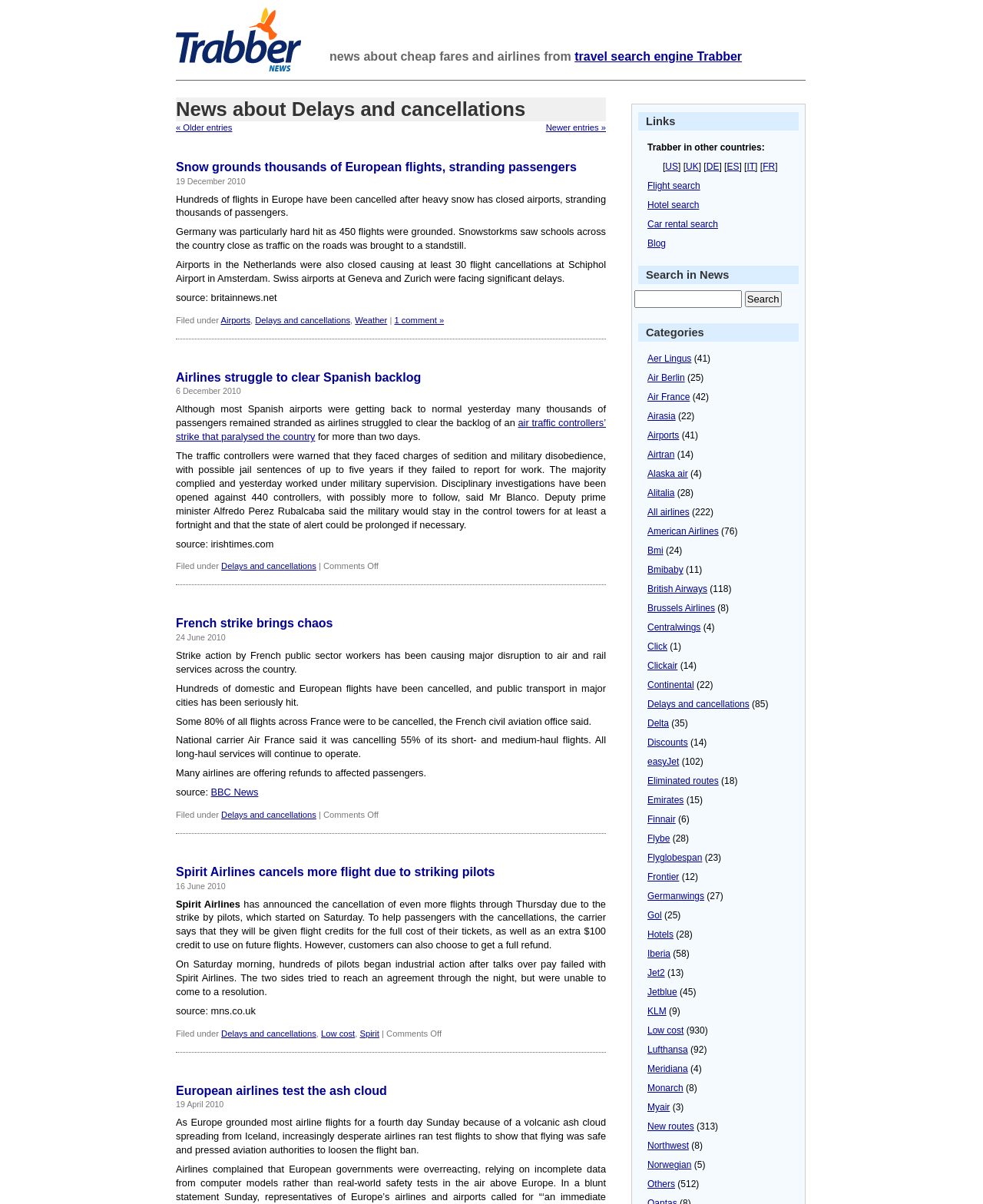Identify the bounding box coordinates for the UI element described by the following text: "French strike brings chaos". Provide the coordinates as four float numbers between 0 and 1, in the format [left, top, right, bottom].

[0.179, 0.512, 0.339, 0.523]